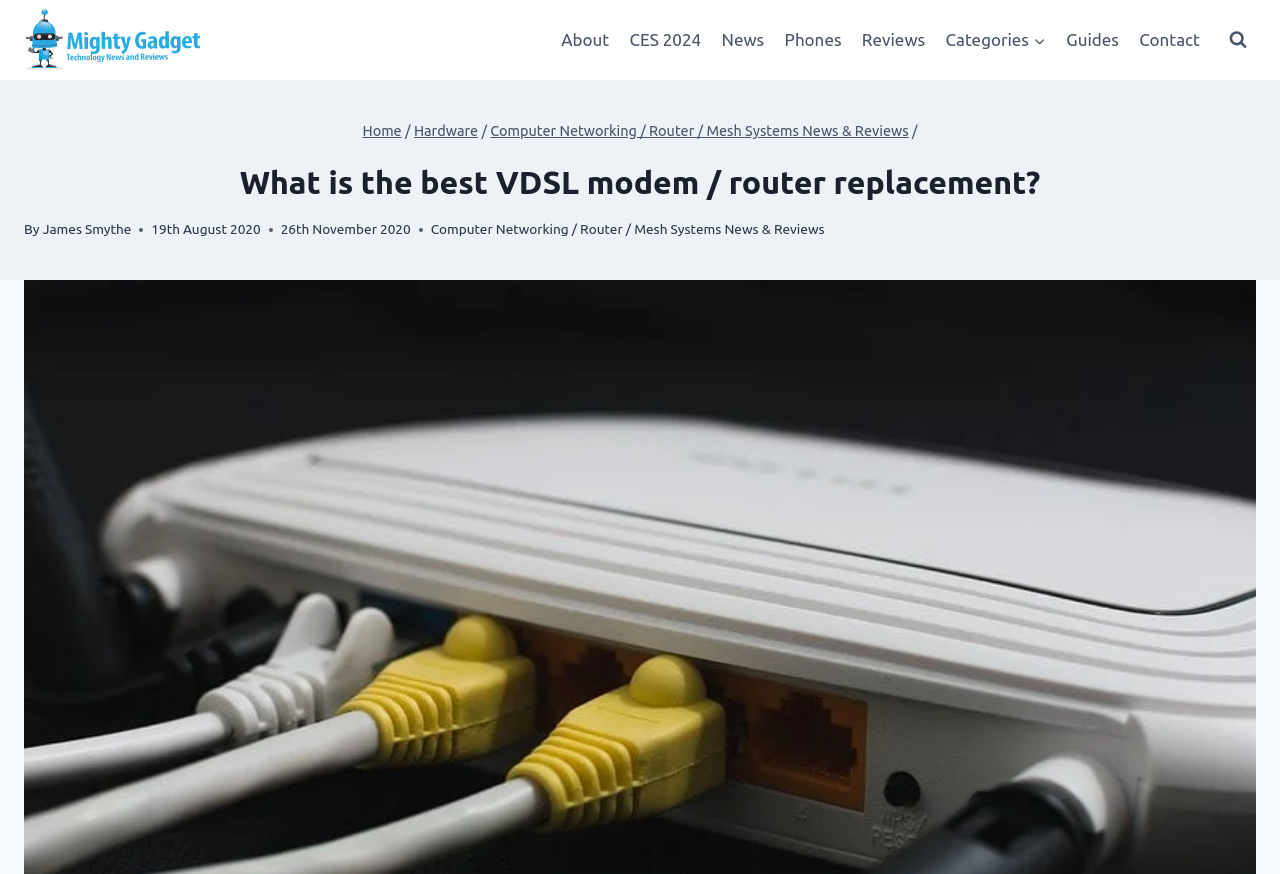Identify the bounding box coordinates of the specific part of the webpage to click to complete this instruction: "go to home page".

[0.283, 0.141, 0.314, 0.159]